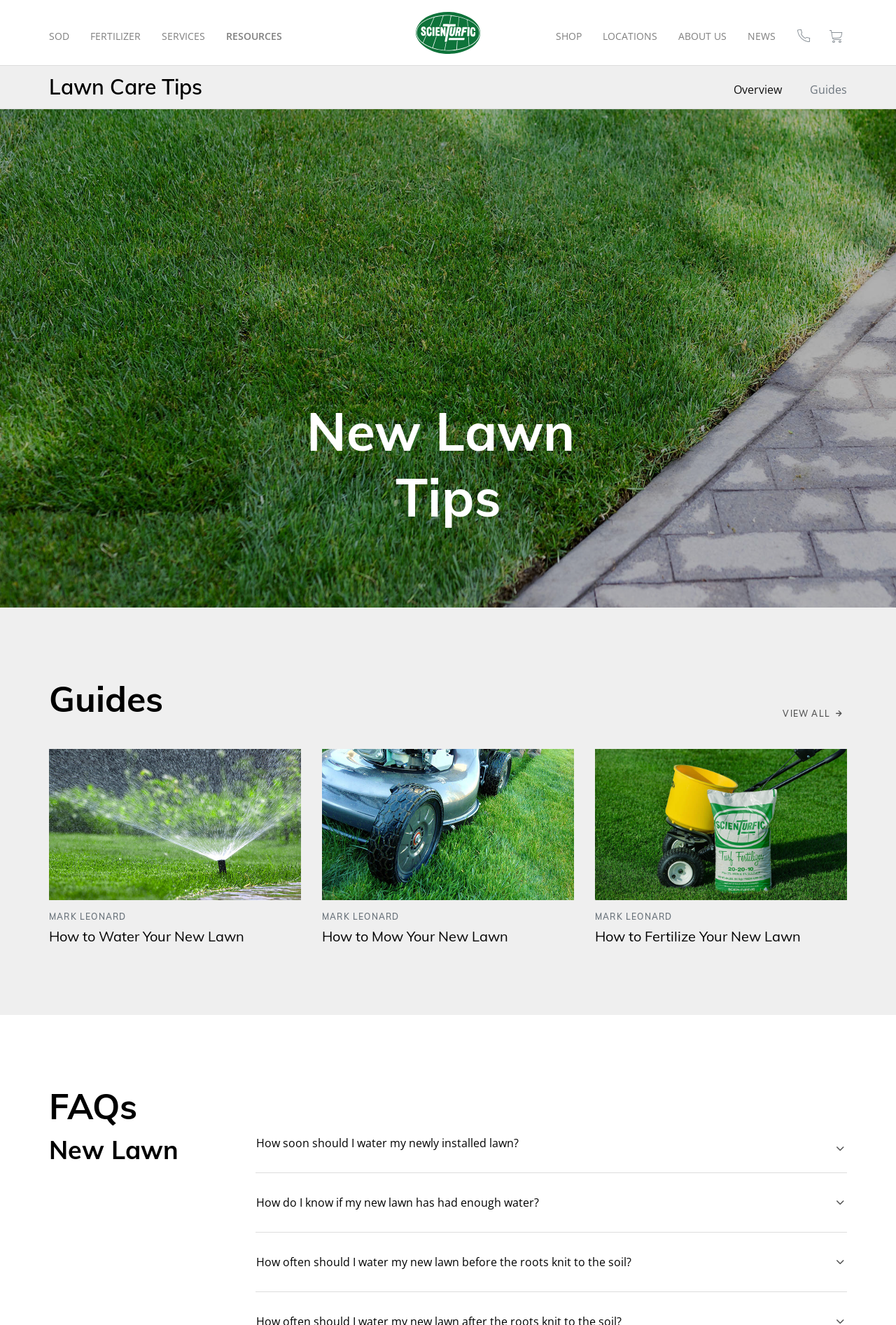Provide the bounding box coordinates of the HTML element this sentence describes: "Locations". The bounding box coordinates consist of four float numbers between 0 and 1, i.e., [left, top, right, bottom].

[0.673, 0.019, 0.734, 0.035]